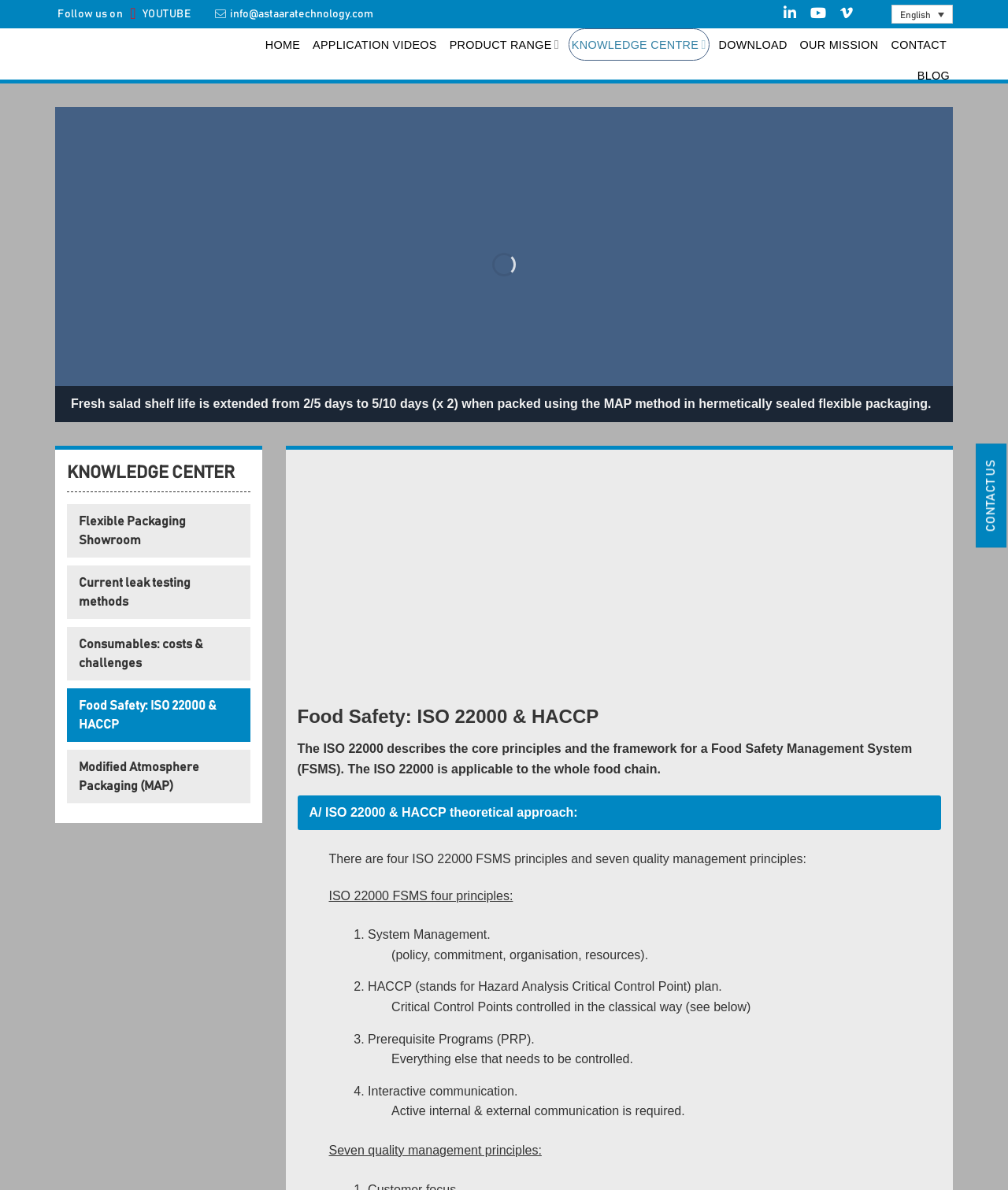Determine the bounding box for the described UI element: "Knowledge centre".

[0.564, 0.034, 0.704, 0.061]